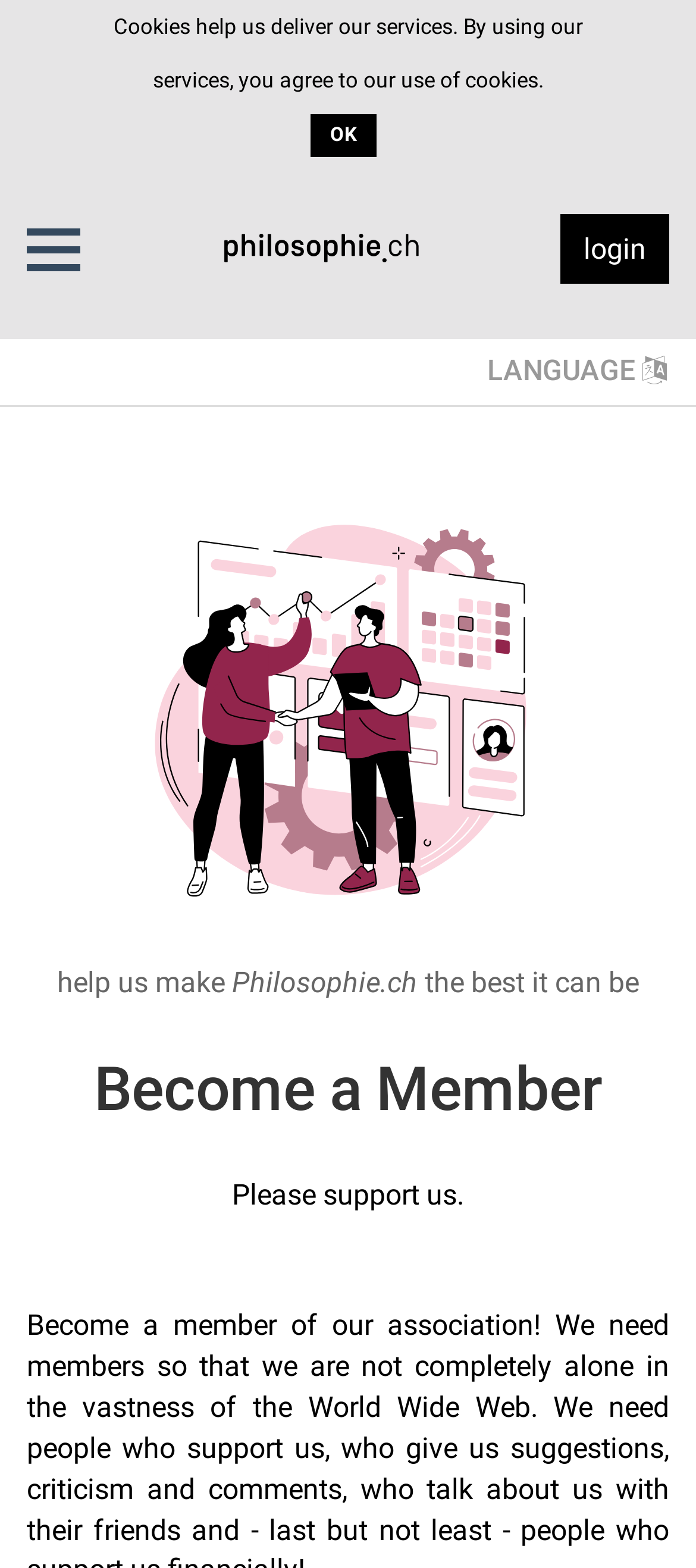Explain the contents of the webpage comprehensively.

The webpage is the Swiss Portal for Philosophy, with a prominent header section at the top. On the top-left, there is a "Menu" link, followed by the portal's logo, "Philosophie.ch", which is an image. To the right of the logo, there is a "login" link. 

Below the header section, there is a notification bar with a message about cookies, accompanied by an "OK" button on the right side. 

On the top-right, there is a "LANGUAGE" button with a dropdown menu, which is currently not expanded. The button is situated above a section that appears to be a call to action, encouraging users to support the portal. This section has a heading "Become a Member" and some descriptive text.

The overall layout of the webpage is organized, with clear headings and concise text.